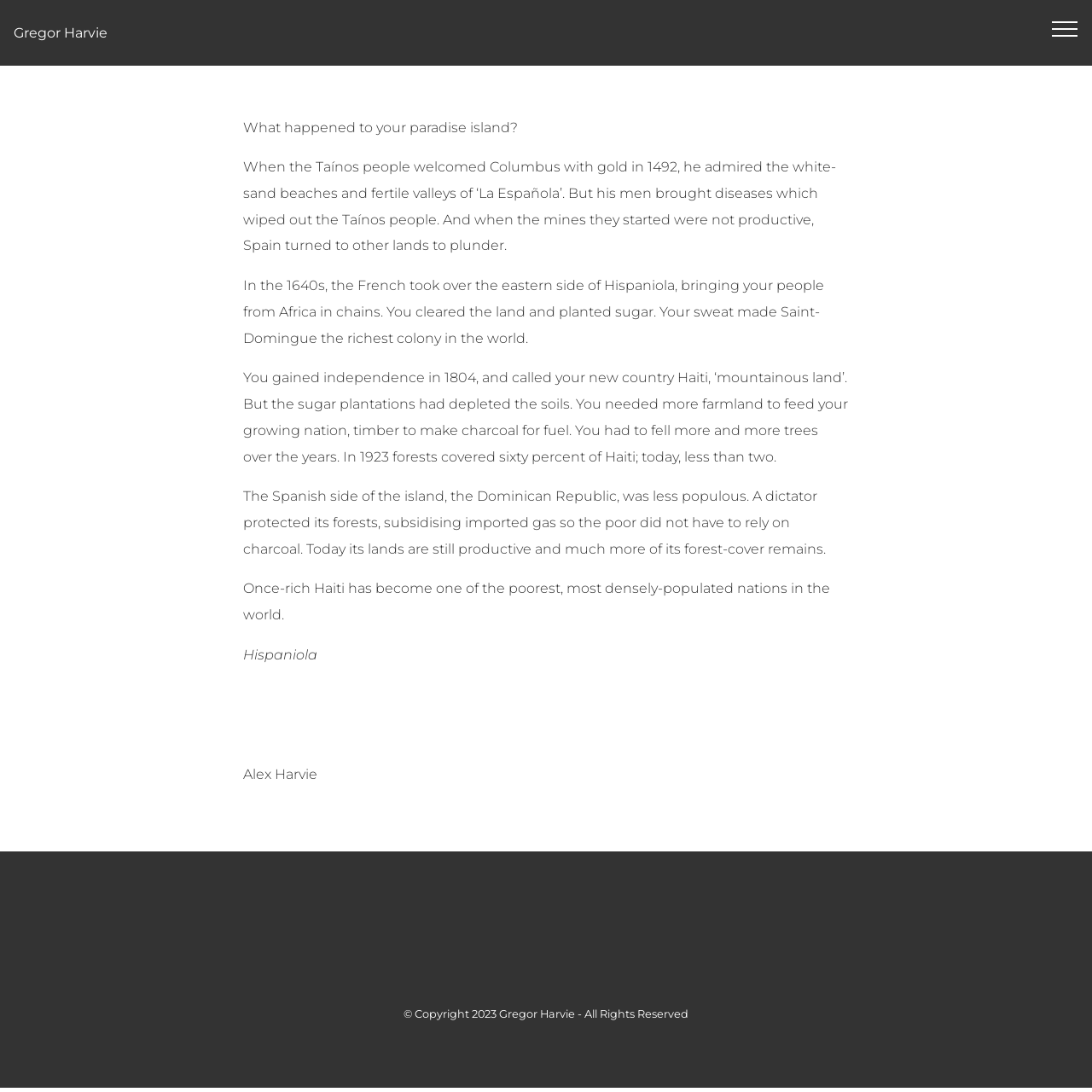Refer to the image and provide an in-depth answer to the question:
What percentage of Haiti was covered in forests in 1923?

According to the webpage, in 1923, forests covered sixty percent of Haiti, but today, less than two percent remains.